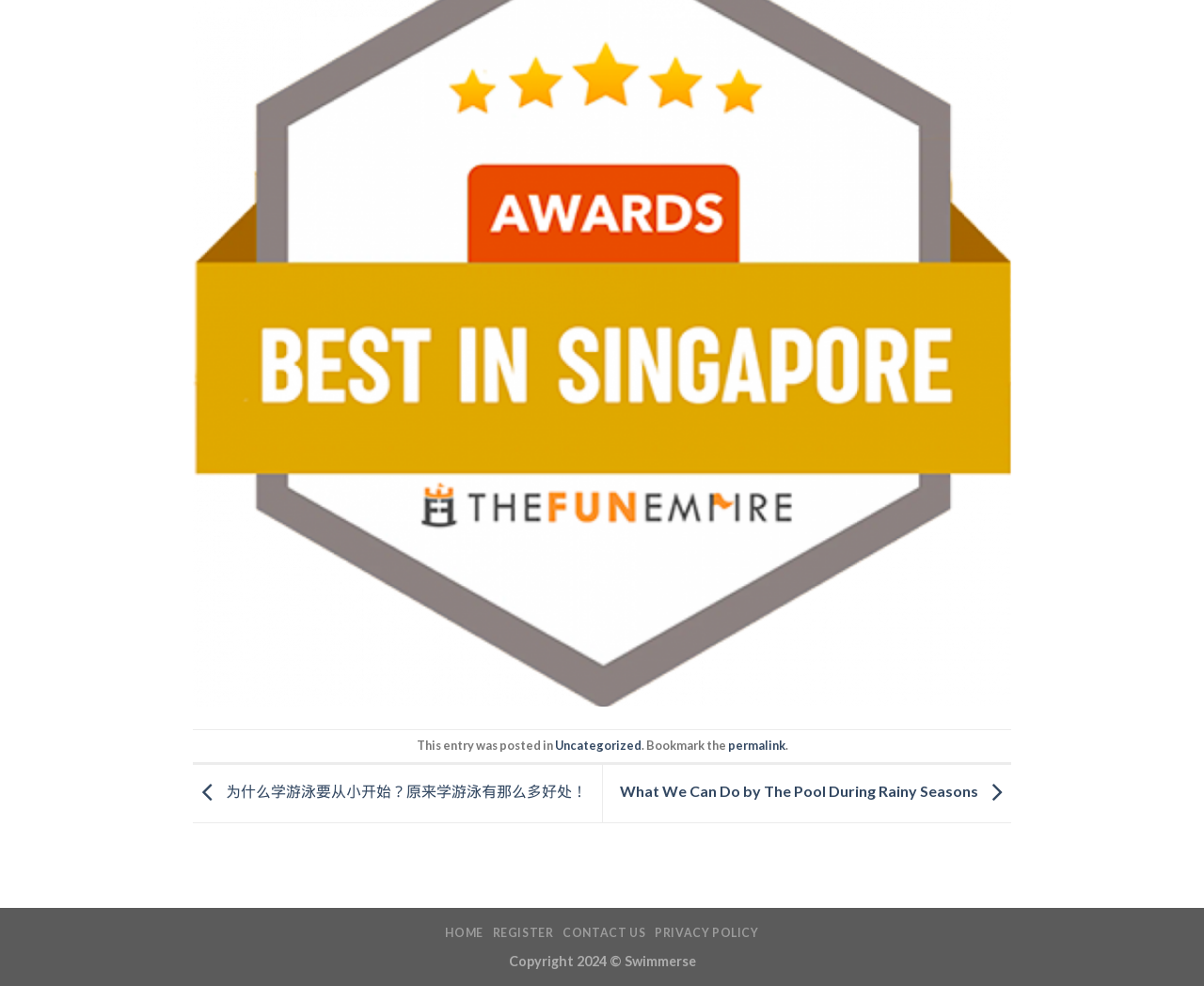Specify the bounding box coordinates of the area to click in order to follow the given instruction: "go to home page."

[0.37, 0.939, 0.401, 0.953]